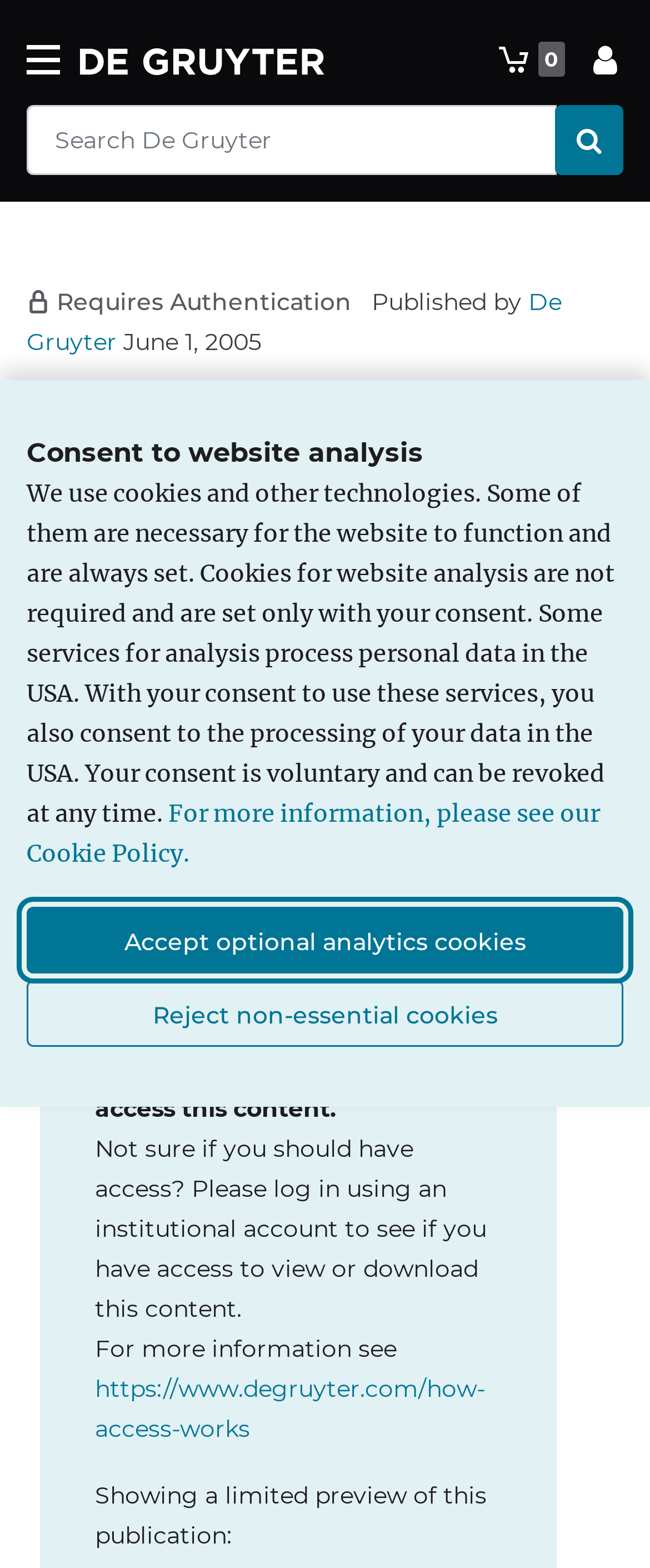Determine the bounding box for the UI element as described: "13". The coordinates should be represented as four float numbers between 0 and 1, formatted as [left, top, right, bottom].

[0.577, 0.553, 0.859, 0.576]